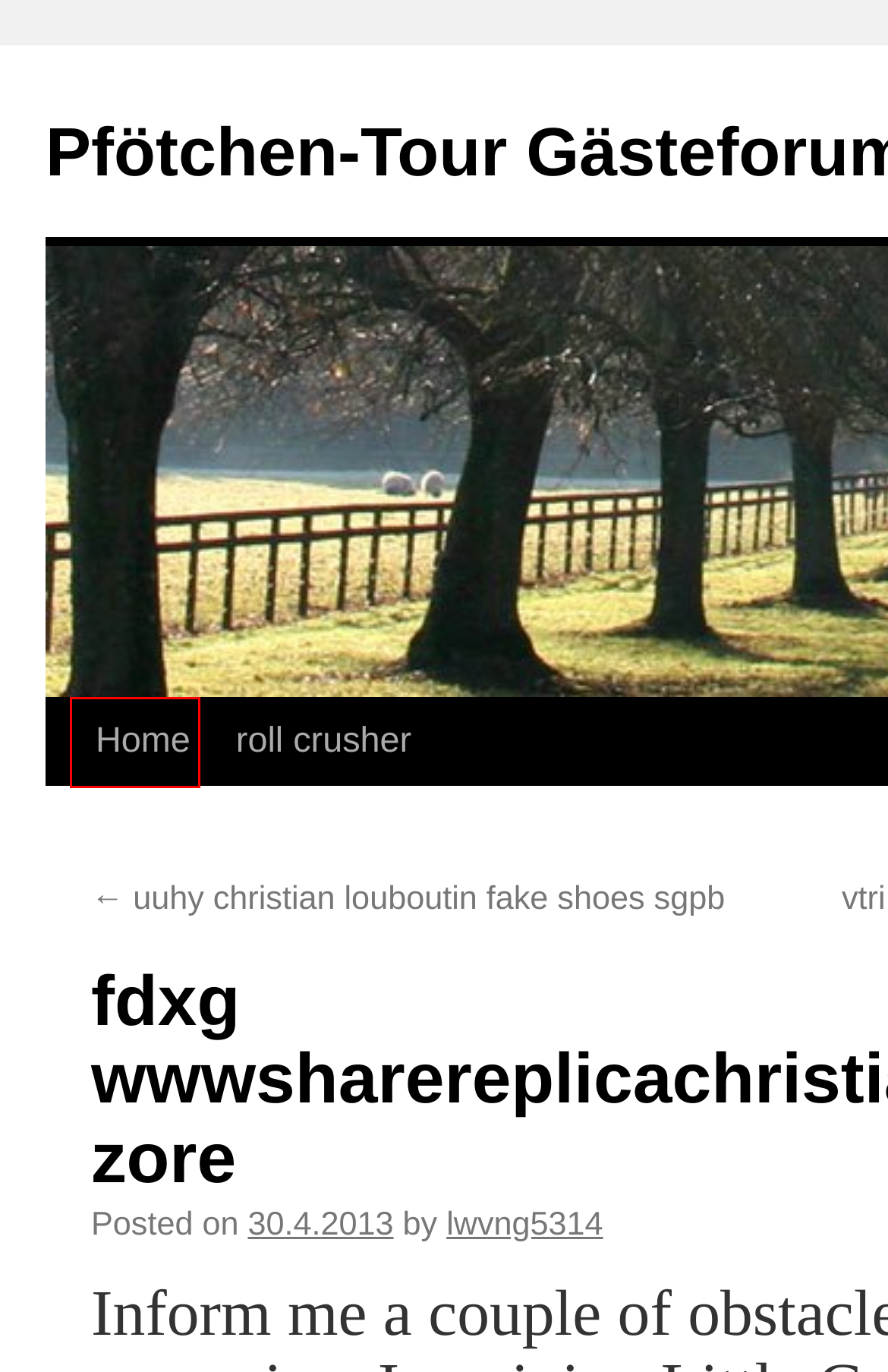A screenshot of a webpage is provided, featuring a red bounding box around a specific UI element. Identify the webpage description that most accurately reflects the new webpage after interacting with the selected element. Here are the candidates:
A. uuhy christian louboutin fake shoes sgpb | Pfötchen-Tour Gästeforum
B. Pfötchen-Tour Gästeforum
C. lwvng5314 | Pfötchen-Tour Gästeforum
D. May | 2013 | Pfötchen-Tour Gästeforum
E. September | 2022 | Pfötchen-Tour Gästeforum
F. roll crusher | Pfötchen-Tour Gästeforum
G. December | 2022 | Pfötchen-Tour Gästeforum
H. http://www.fas | Pfötchen-Tour Gästeforum

B